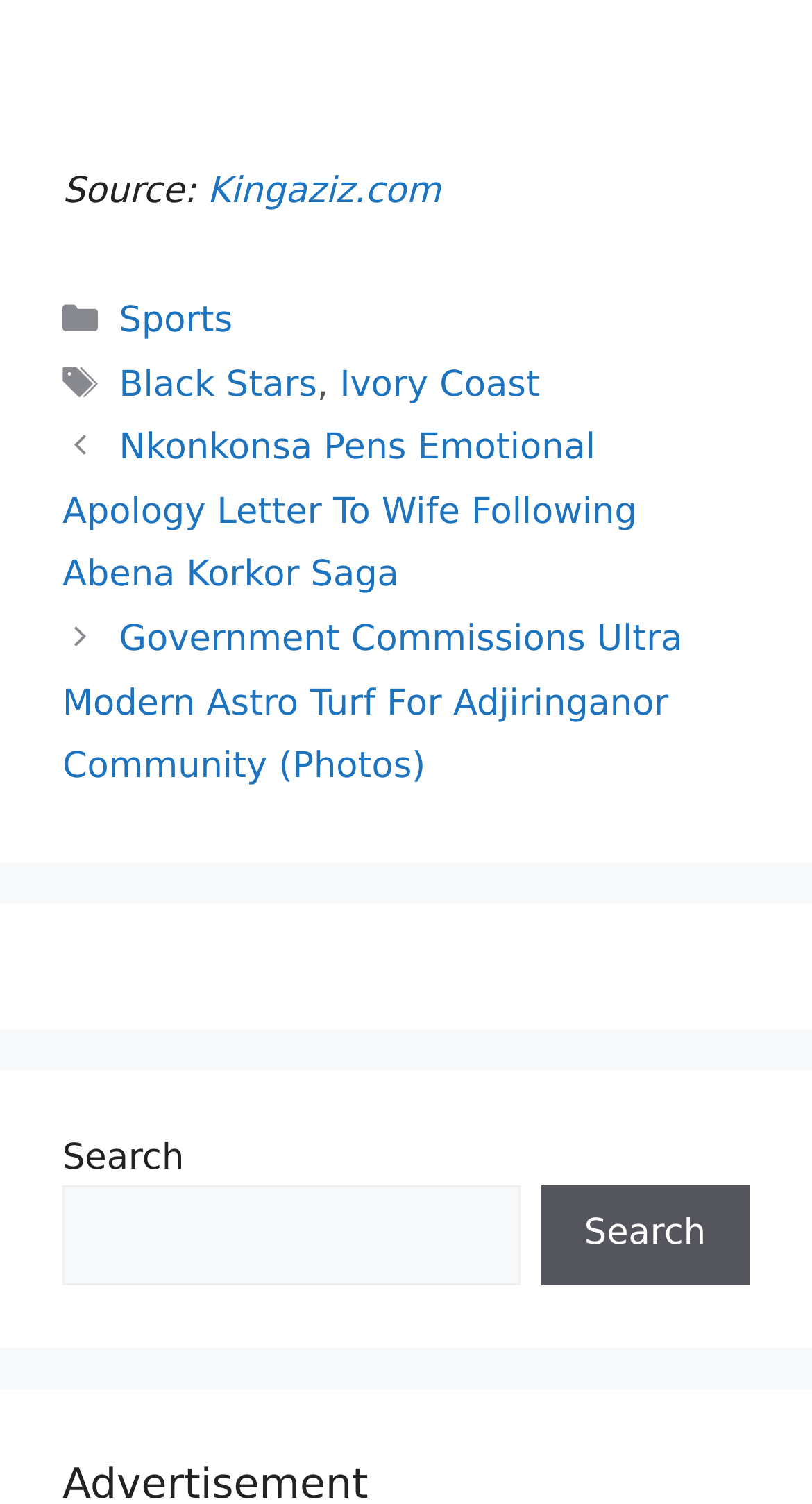Locate the bounding box coordinates of the area where you should click to accomplish the instruction: "Click on the button to search".

[0.666, 0.788, 0.923, 0.854]